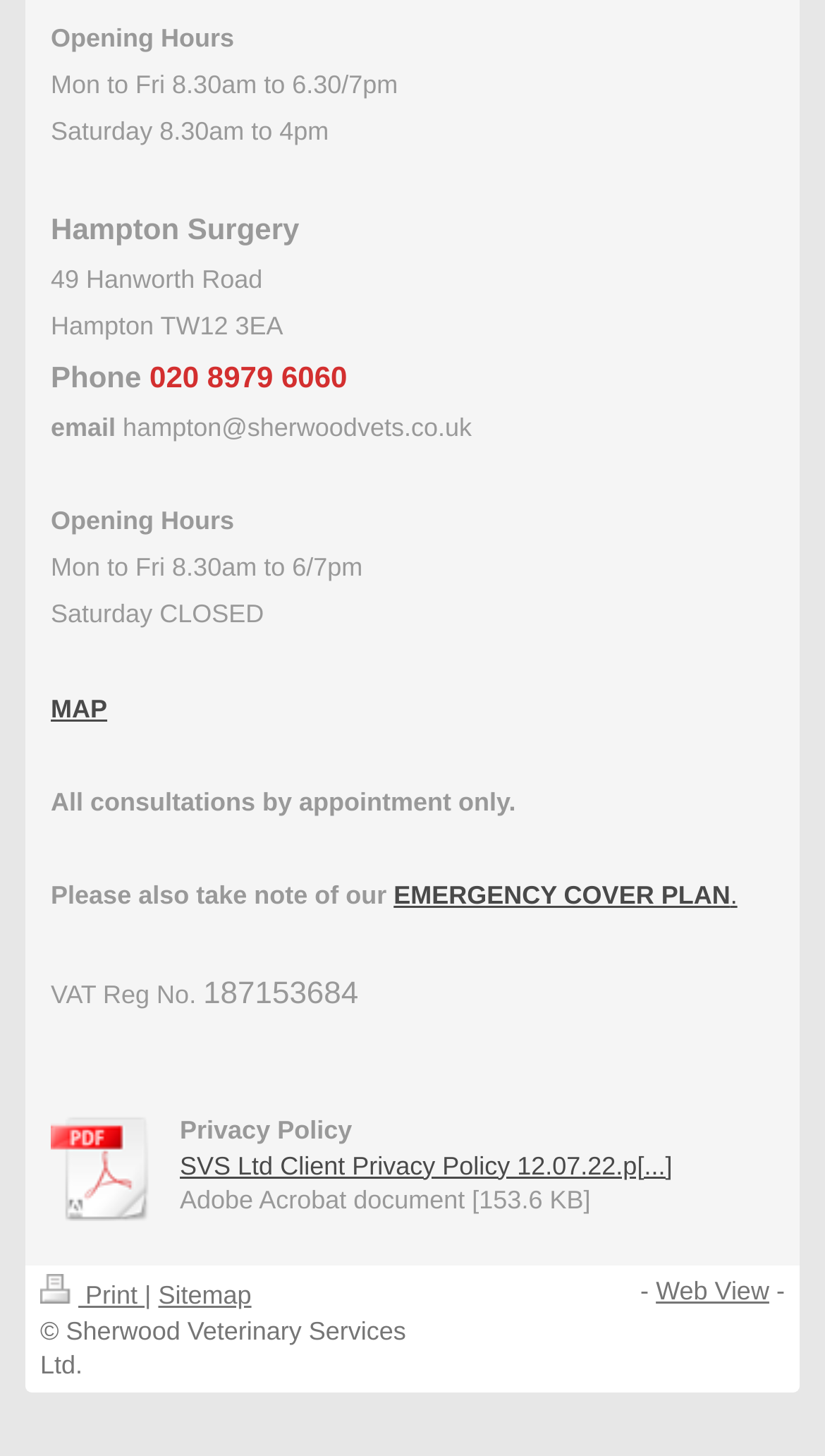Answer the following query concisely with a single word or phrase:
What is the email address of Hampton Surgery?

hampton@sherwoodvets.co.uk